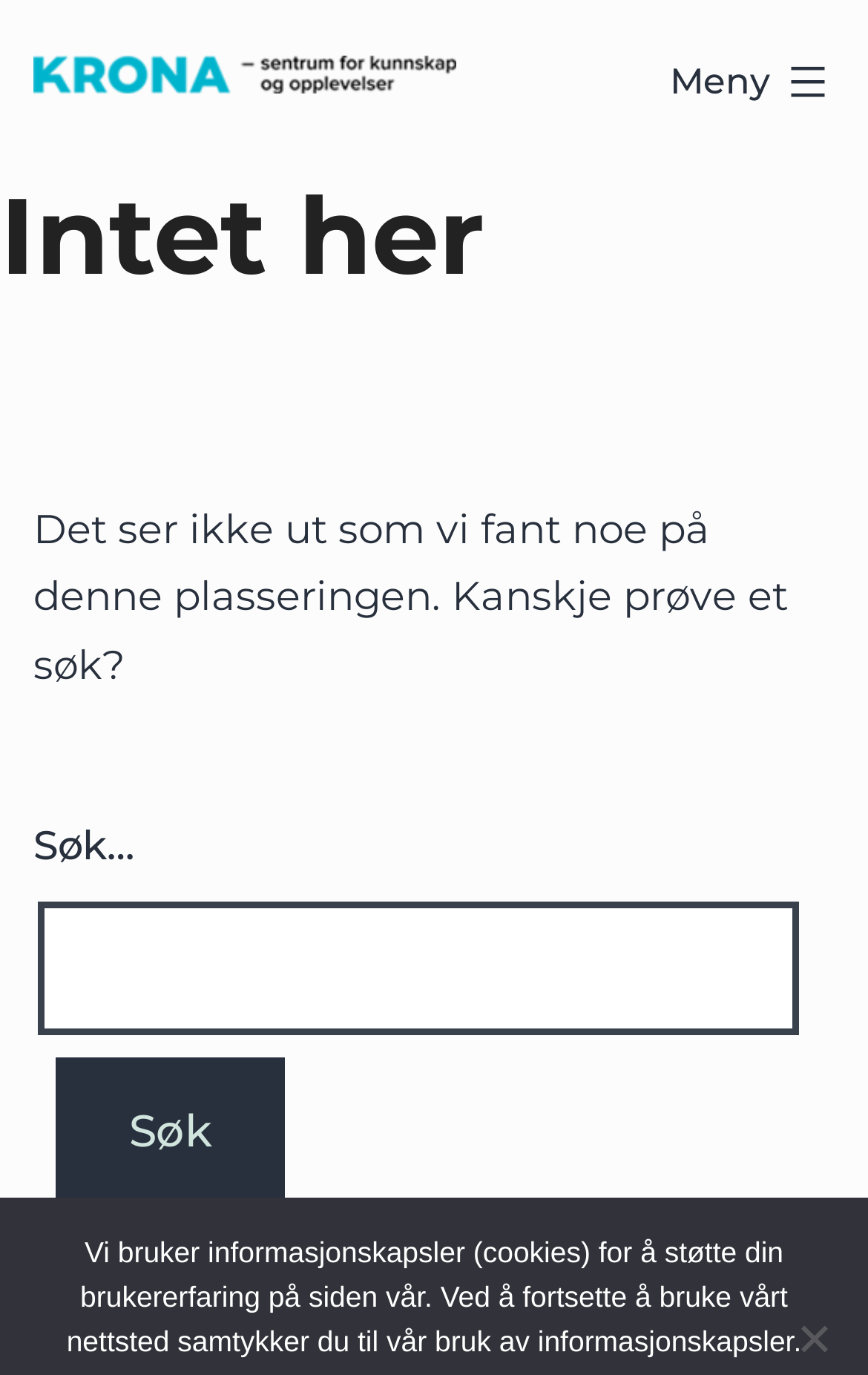Bounding box coordinates should be in the format (top-left x, top-left y, bottom-right x, bottom-right y) and all values should be floating point numbers between 0 and 1. Determine the bounding box coordinate for the UI element described as: parent_node: Søk… name="s"

[0.044, 0.656, 0.919, 0.753]